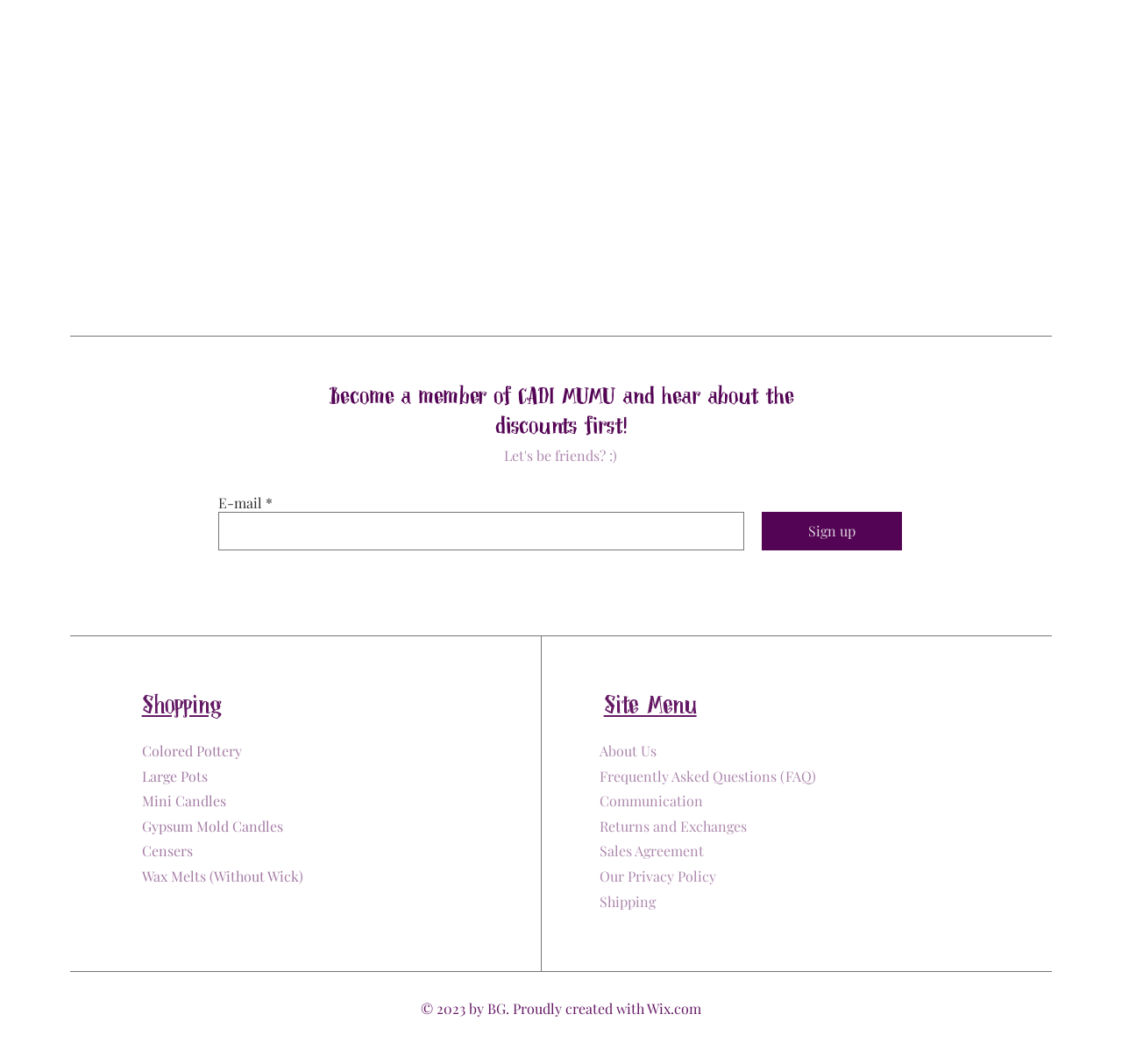Specify the bounding box coordinates of the area that needs to be clicked to achieve the following instruction: "Enter email address".

[0.195, 0.481, 0.663, 0.517]